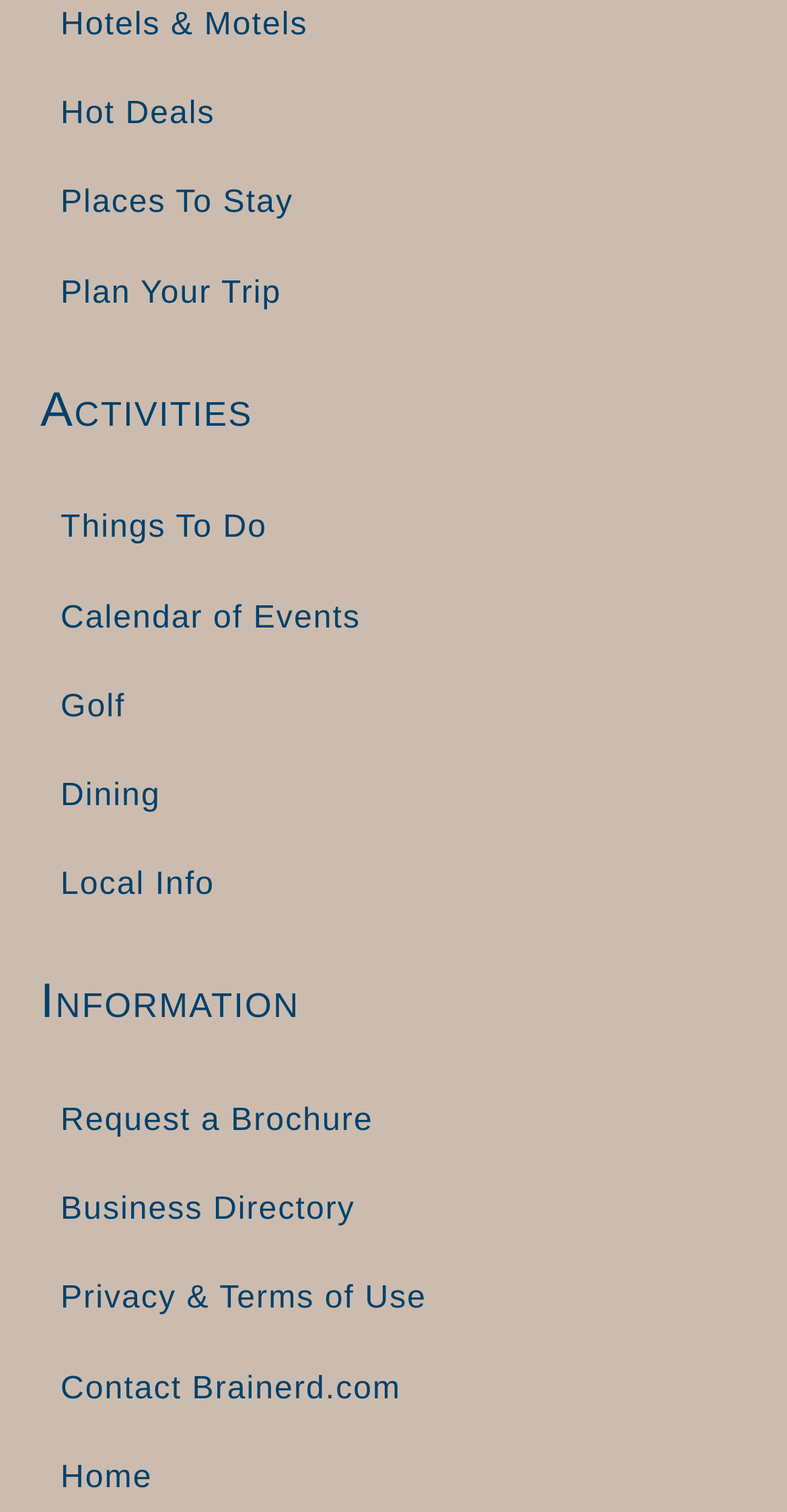Provide the bounding box coordinates of the HTML element this sentence describes: "Home". The bounding box coordinates consist of four float numbers between 0 and 1, i.e., [left, top, right, bottom].

None